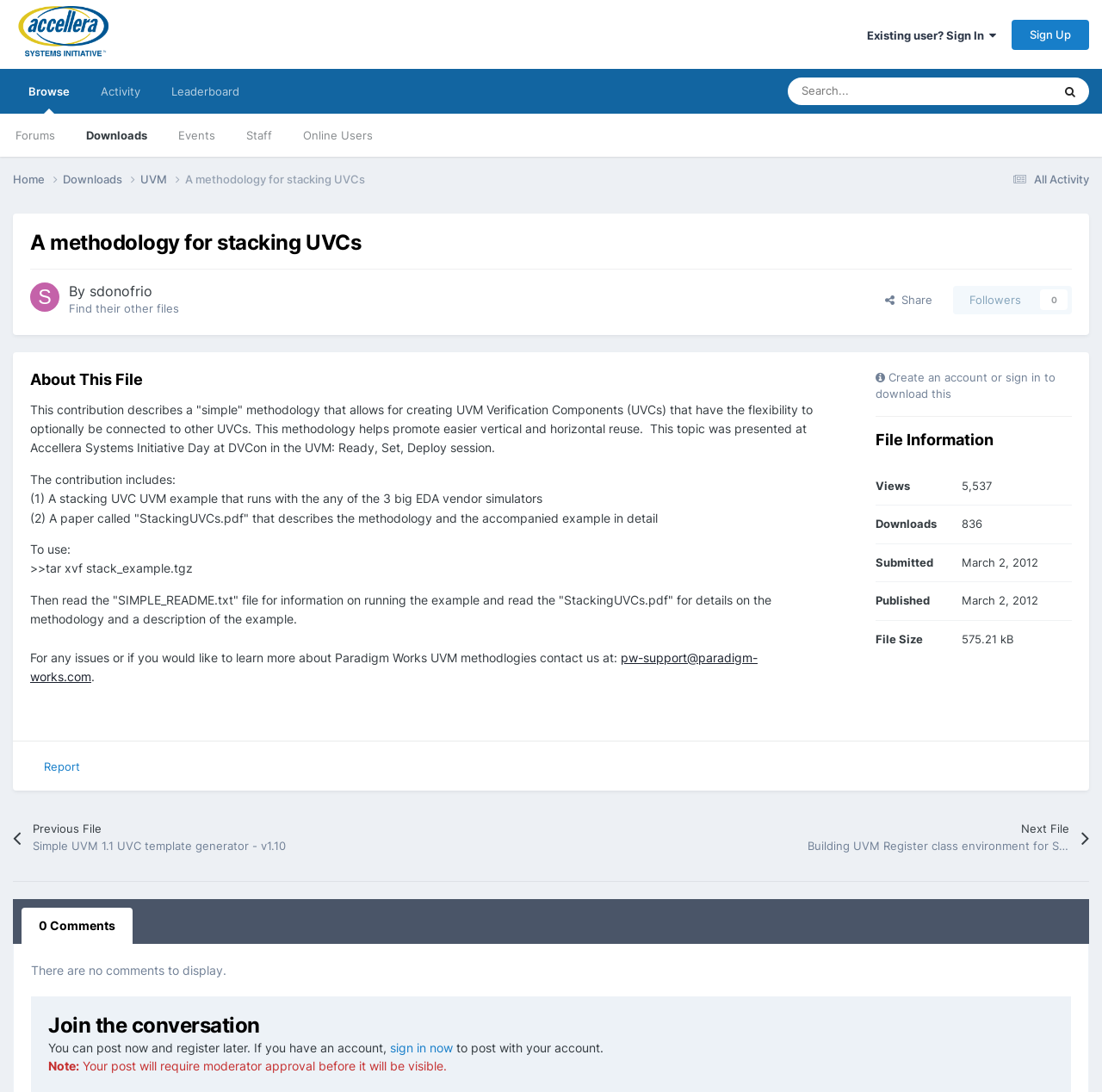Please identify the bounding box coordinates of the element I need to click to follow this instruction: "Sign in to the forum".

[0.787, 0.026, 0.904, 0.038]